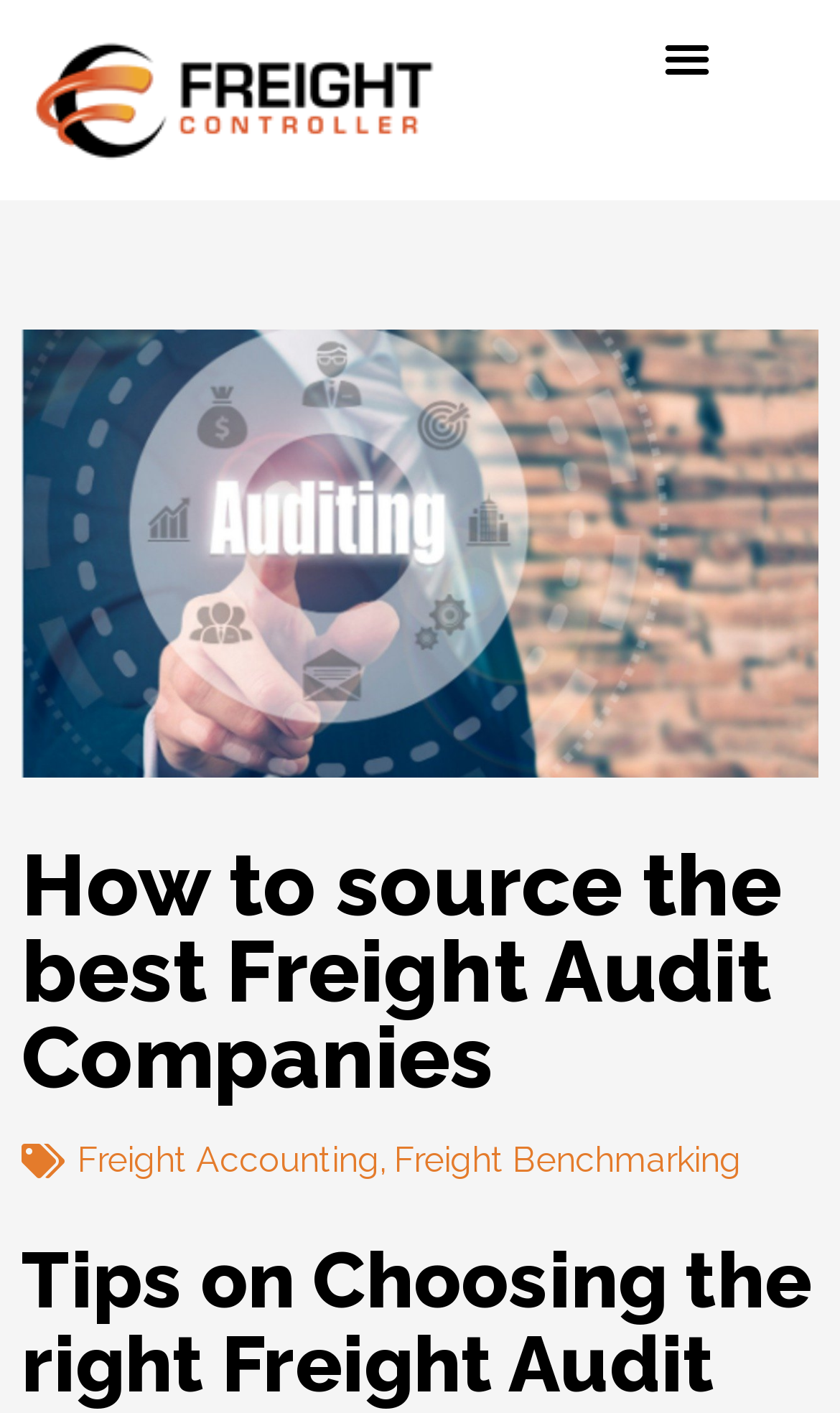Can you find and generate the webpage's heading?

How to source the best Freight Audit Companies